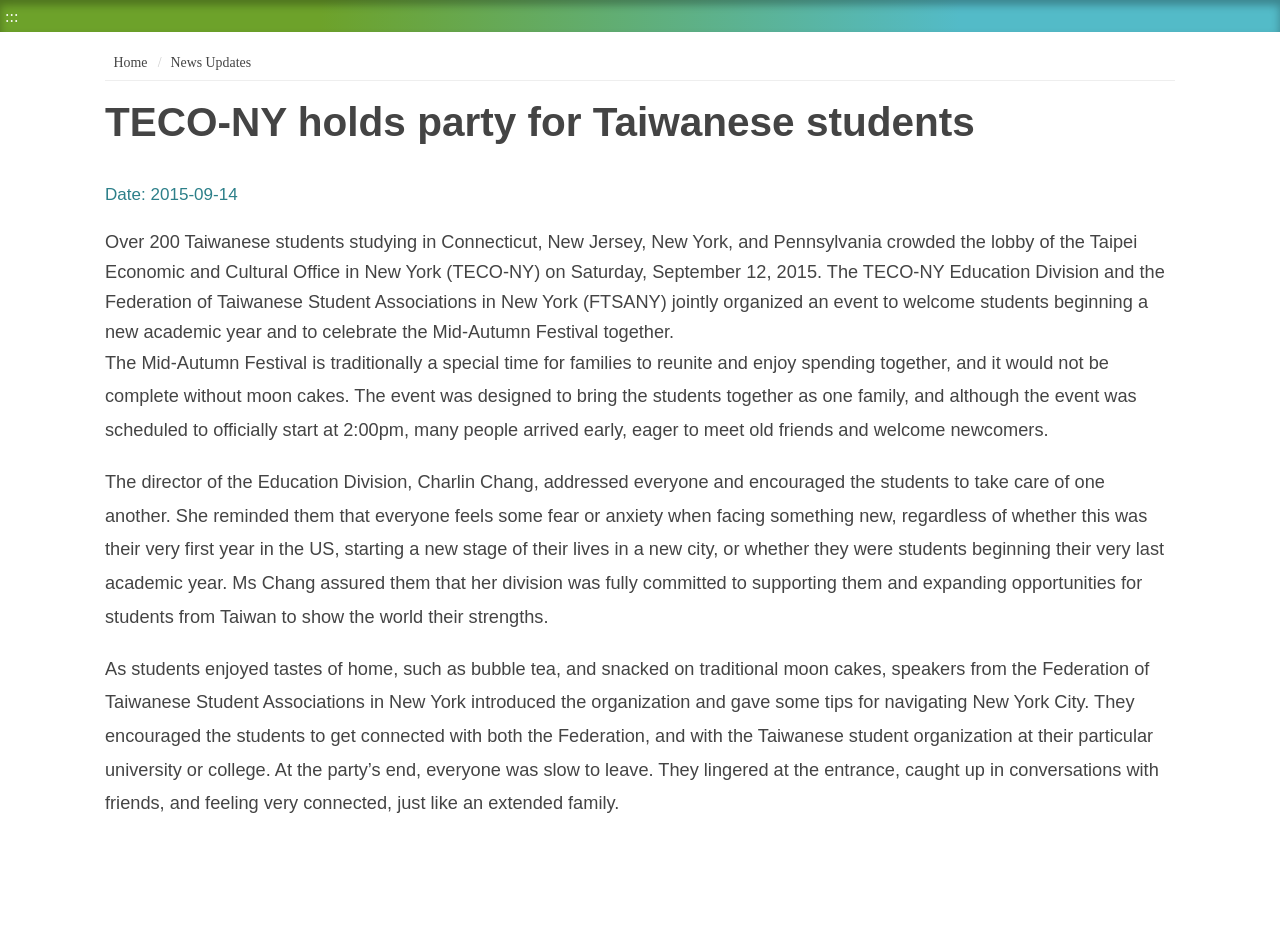Respond with a single word or phrase for the following question: 
What is the traditional food mentioned in the article?

Moon cakes